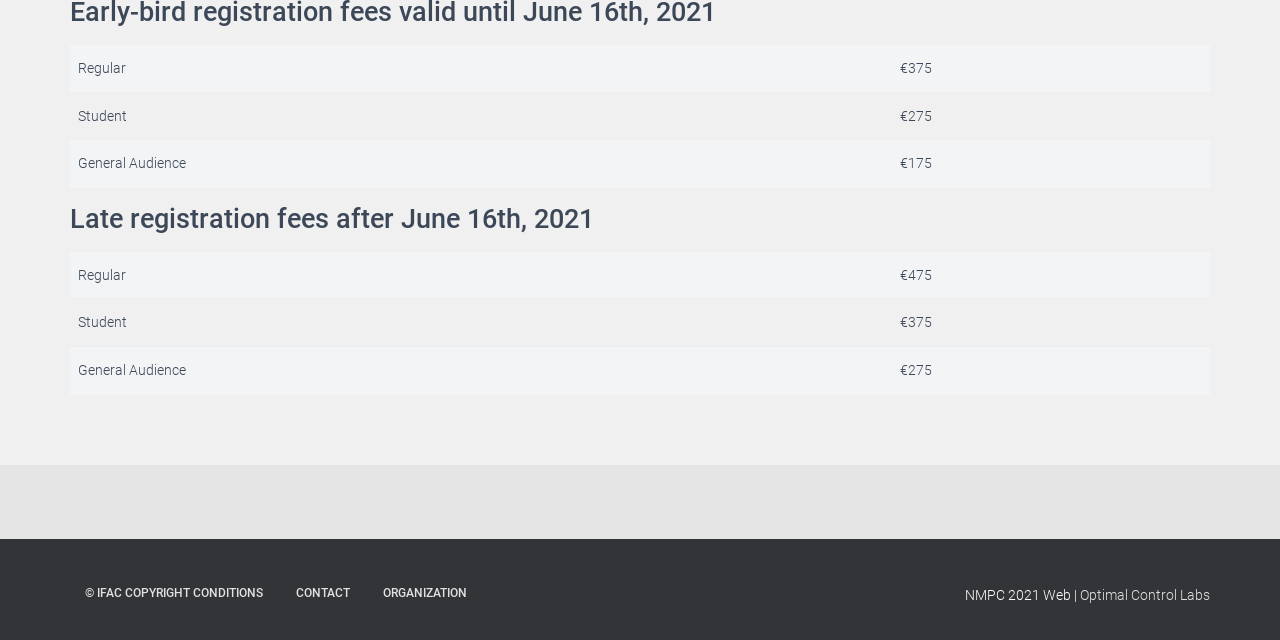Determine the bounding box for the described UI element: "© IFAC copyright conditions".

[0.055, 0.89, 0.217, 0.967]